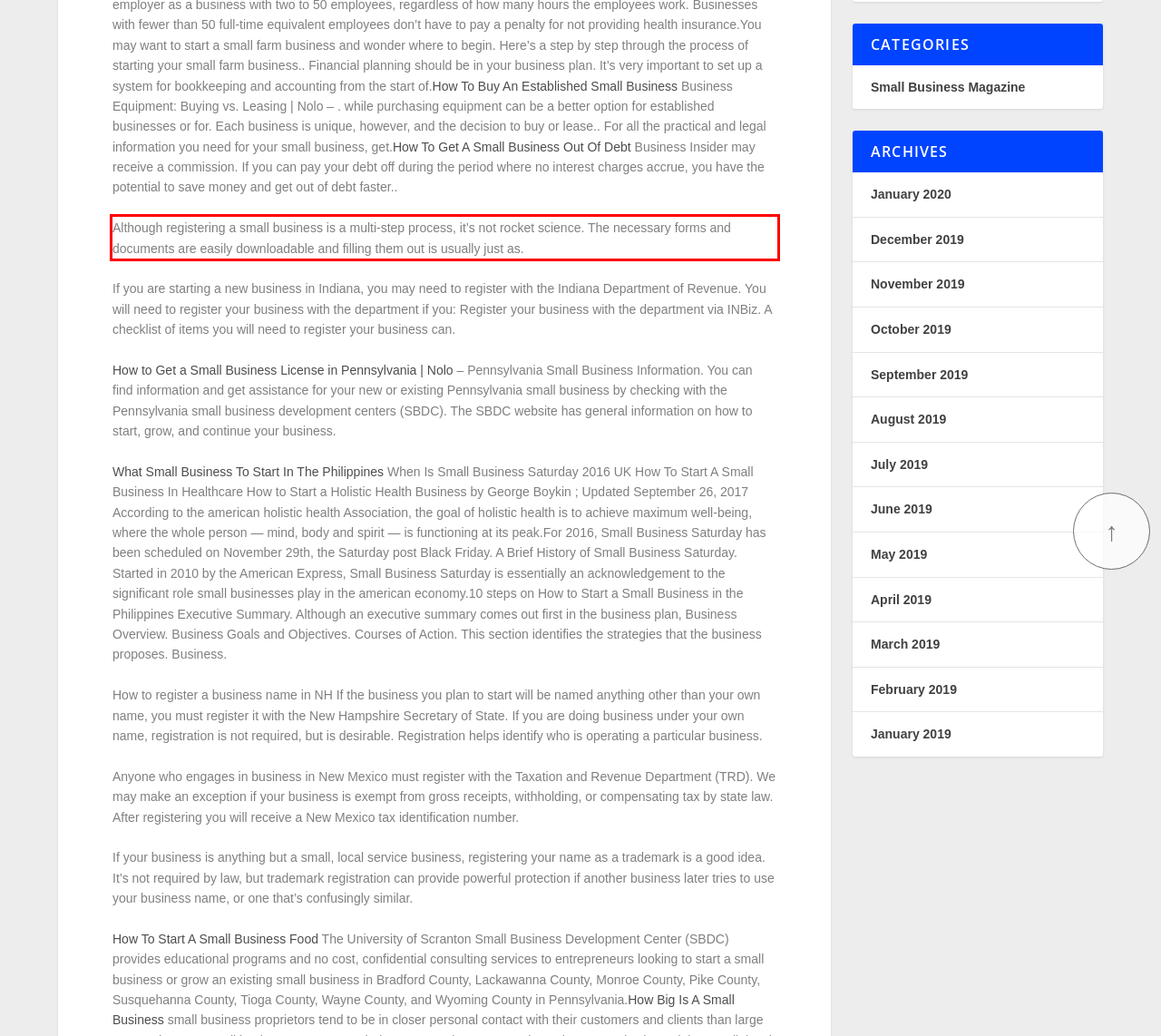By examining the provided screenshot of a webpage, recognize the text within the red bounding box and generate its text content.

Although registering a small business is a multi-step process, it’s not rocket science. The necessary forms and documents are easily downloadable and filling them out is usually just as.